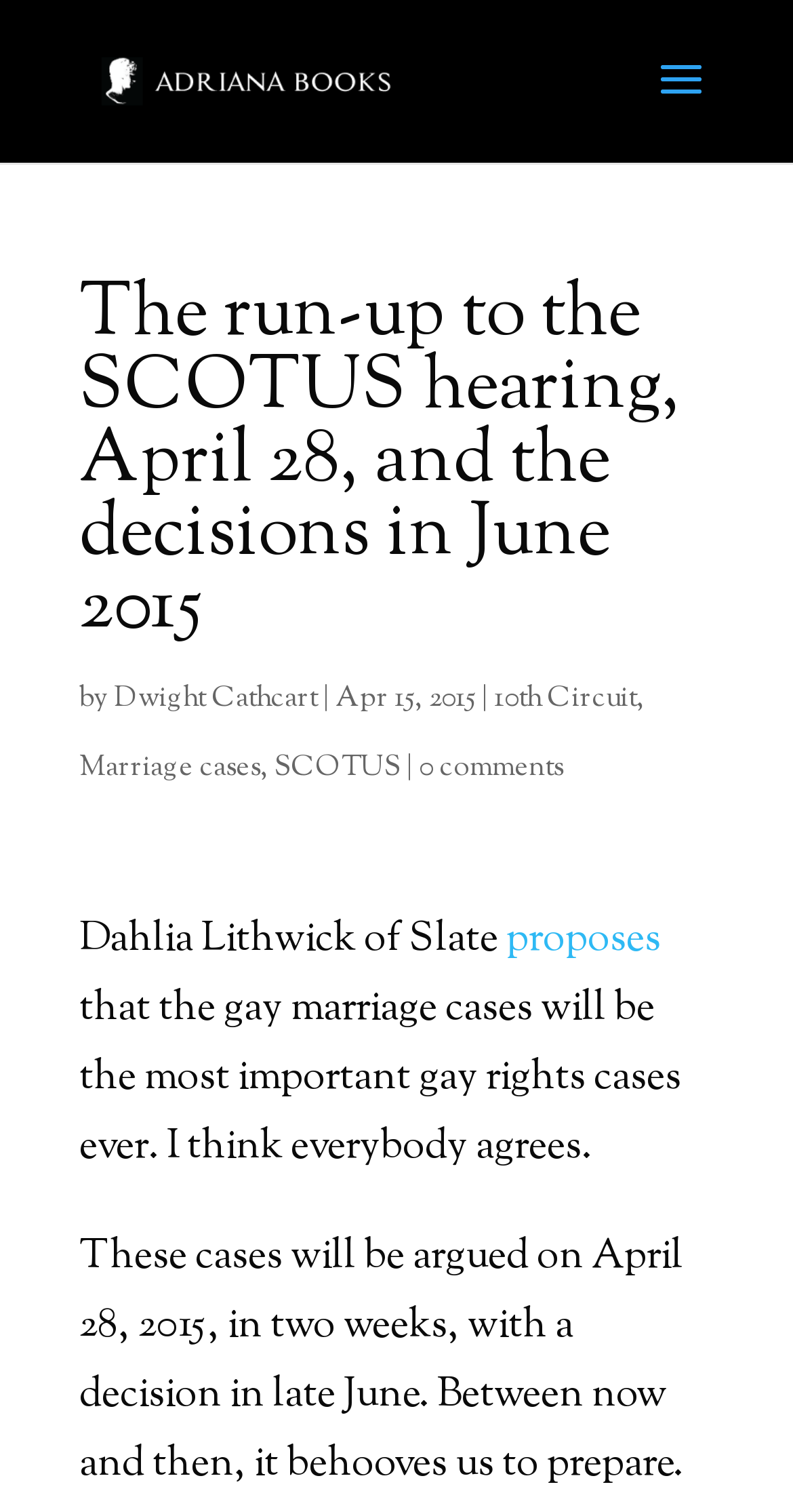When will the decision on the cases be made?
Refer to the image and give a detailed response to the question.

The article mentions that the cases will be argued on April 28, 2015, and a decision will be made in late June. This information is provided in the text, which discusses the timeline of the cases.